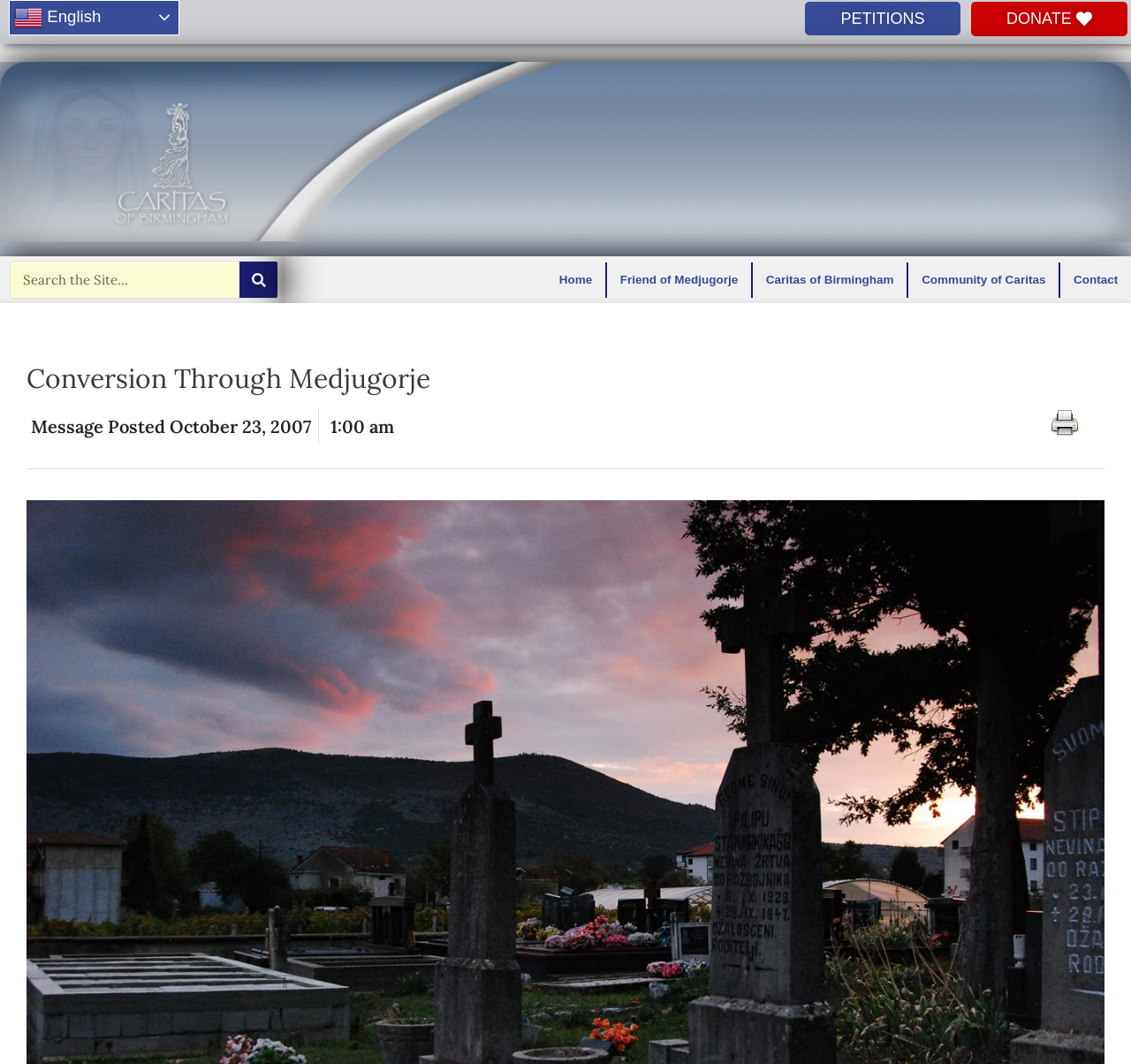Elaborate on the different components and information displayed on the webpage.

The webpage appears to be about Medjugorje, a site related to the apparitions of the Virgin Mary Queen of Peace. At the top left corner, there is a link to switch the language to English, accompanied by a small flag icon. On the top right corner, there are two prominent links, "PETITIONS" and "DONATE", which are likely calls to action.

Below the top navigation, there is a large background image that spans the entire width of the page, possibly a scenic view of Cross Mountain. Above this image, there are two smaller images, likely decorative or related to the faith theme.

In the middle of the page, there is a search bar with a search box and a "Search" button, allowing users to search the site. Below the search bar, there is a row of links to different sections of the site, including "Home", "Friend of Medjugorje", "Caritas of Birmingham", "Community of Caritas", and "Contact".

The main content of the page is headed by a title "Conversion Through Medjugorje", which is followed by a message posted on October 23, 2007, at 1:00 am. The content of the message is not provided in the accessibility tree, but it likely relates to the theme of faith and spirituality.